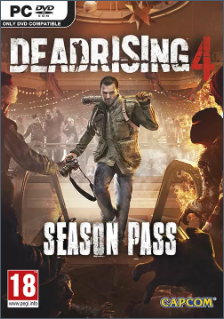What is the name of the game publisher?
Answer the question with just one word or phrase using the image.

CAPCOM